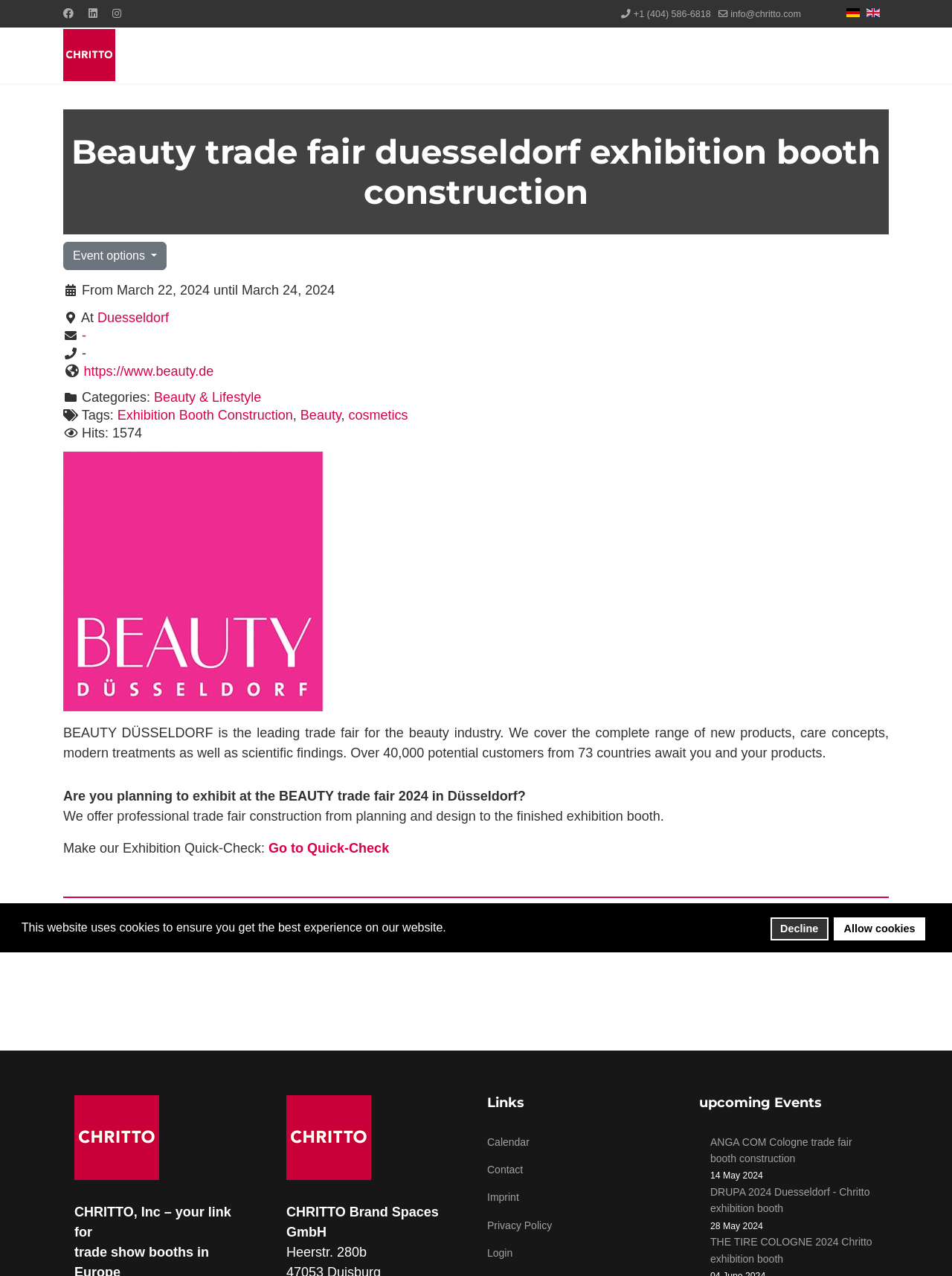Provide the bounding box coordinates of the section that needs to be clicked to accomplish the following instruction: "View the 'ANGA COM Cologne trade fair booth construction' event."

[0.746, 0.888, 0.922, 0.915]